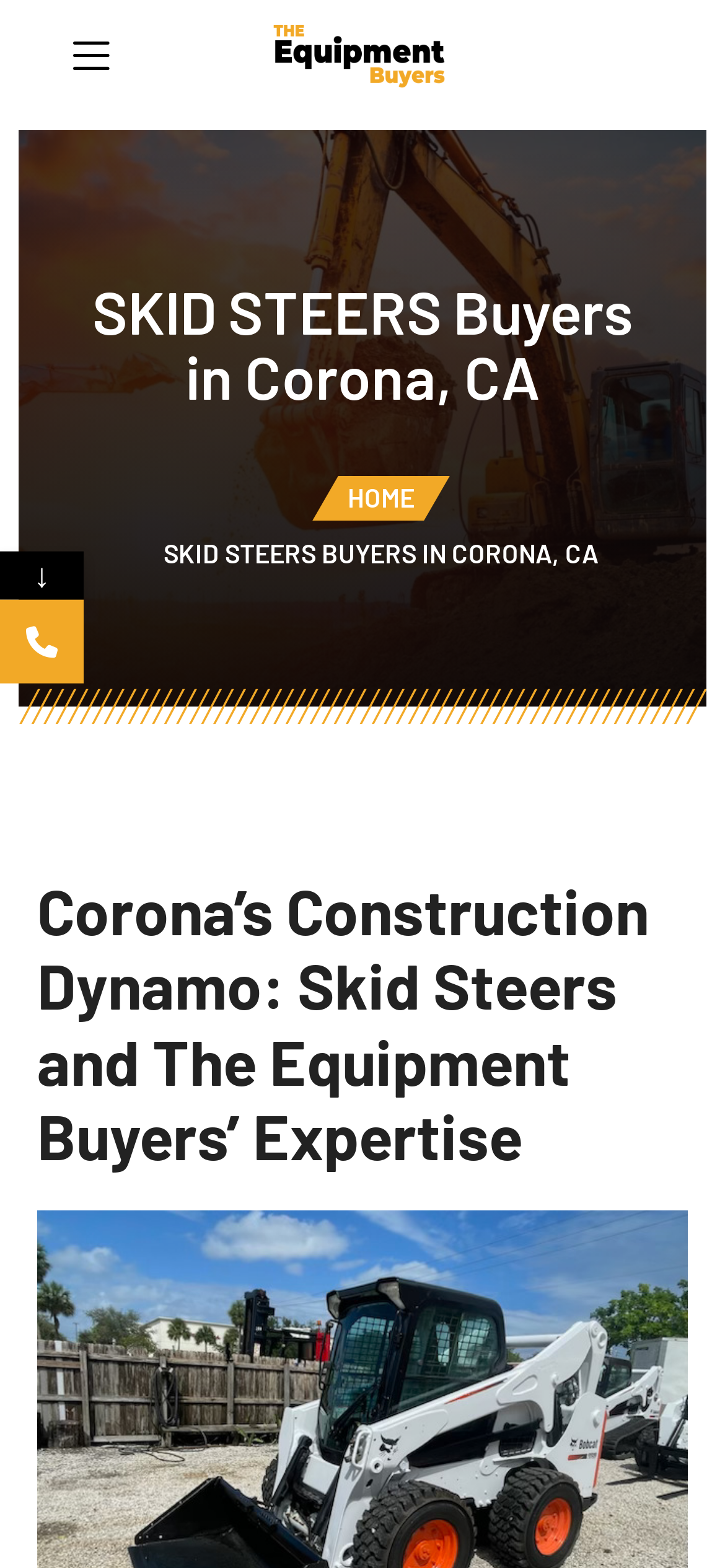Please respond to the question with a concise word or phrase:
What is the purpose of the company?

To provide expertise and value